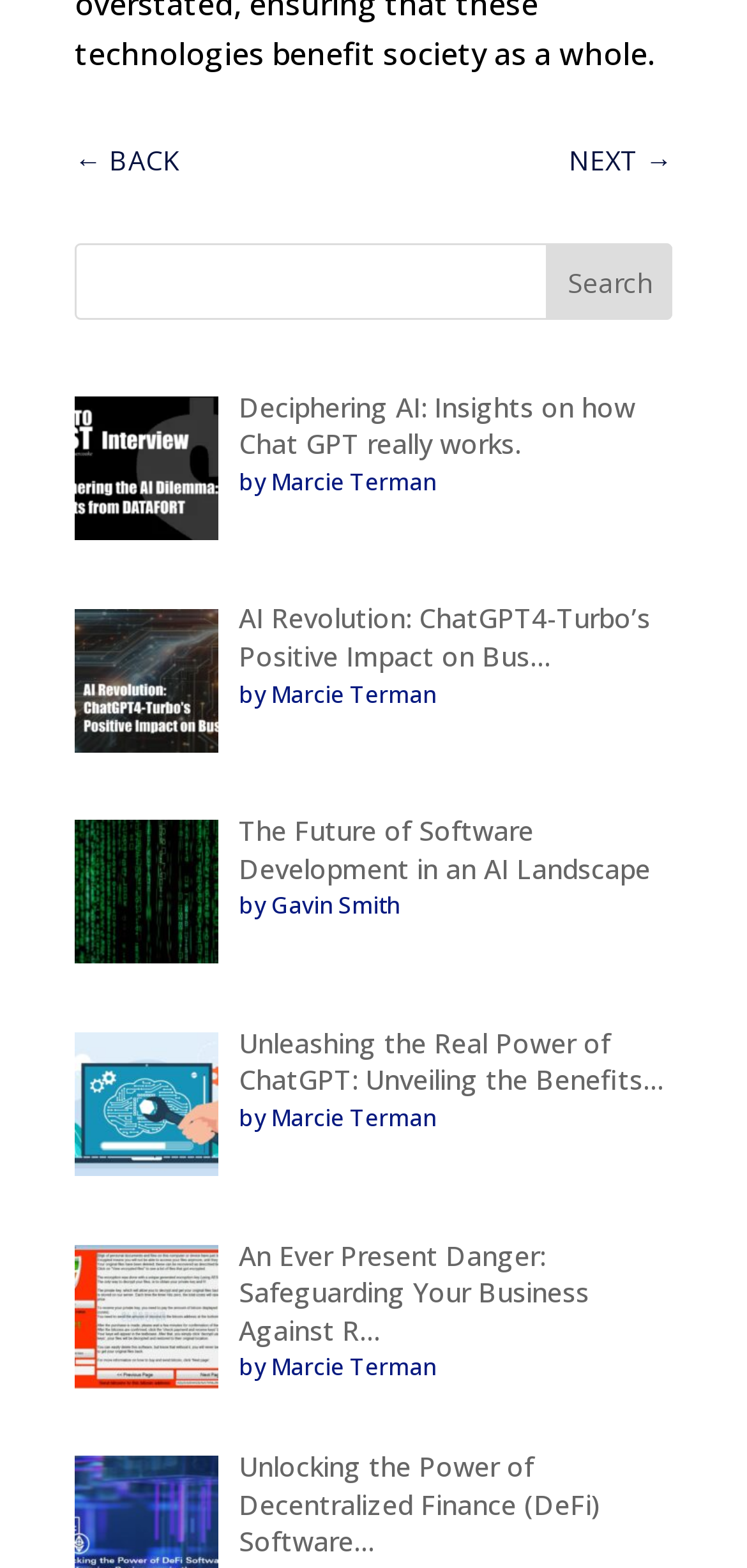Determine the coordinates of the bounding box for the clickable area needed to execute this instruction: "go back".

[0.1, 0.087, 0.241, 0.118]